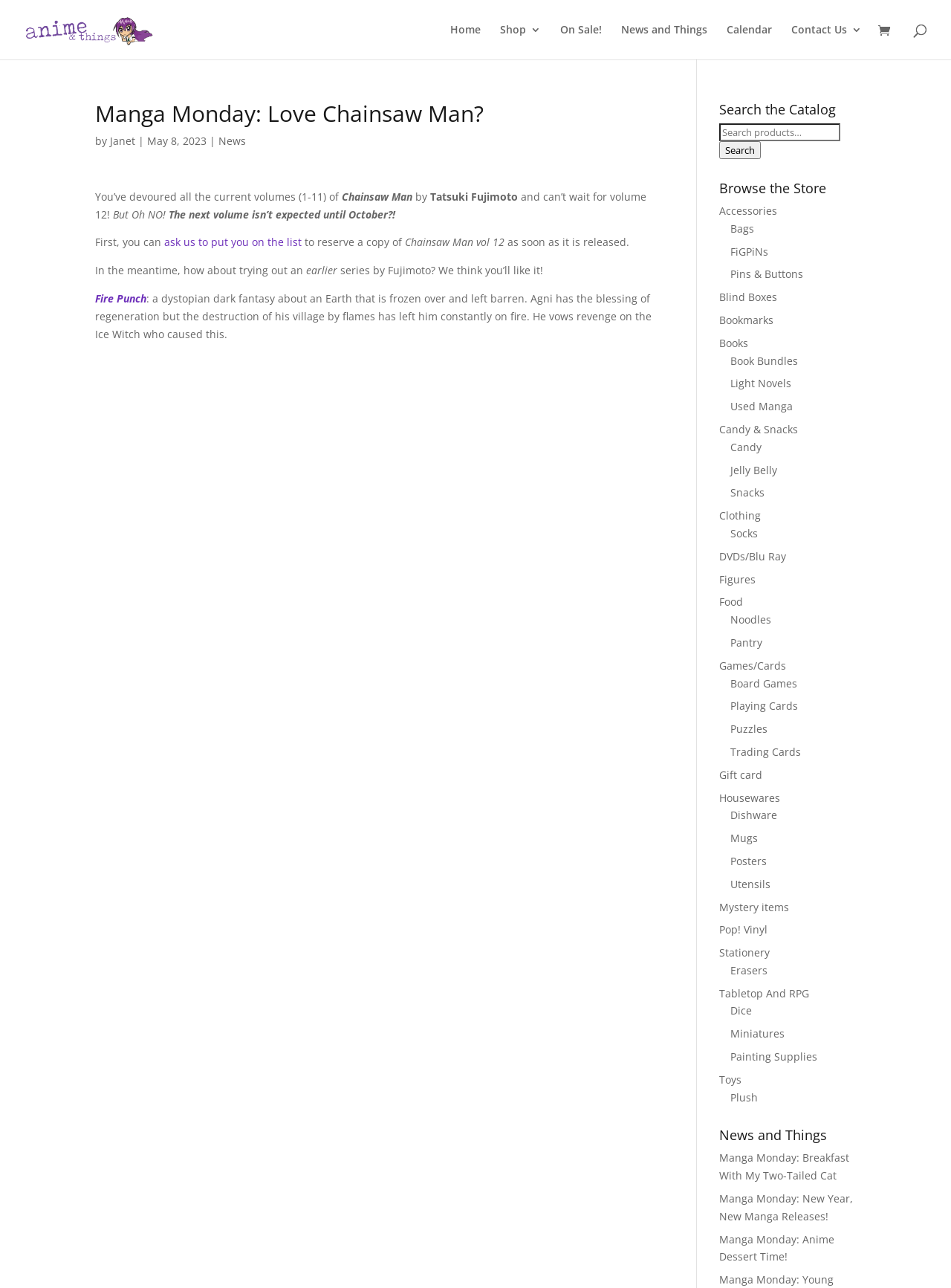Please predict the bounding box coordinates of the element's region where a click is necessary to complete the following instruction: "Read news". The coordinates should be represented by four float numbers between 0 and 1, i.e., [left, top, right, bottom].

[0.23, 0.104, 0.259, 0.115]